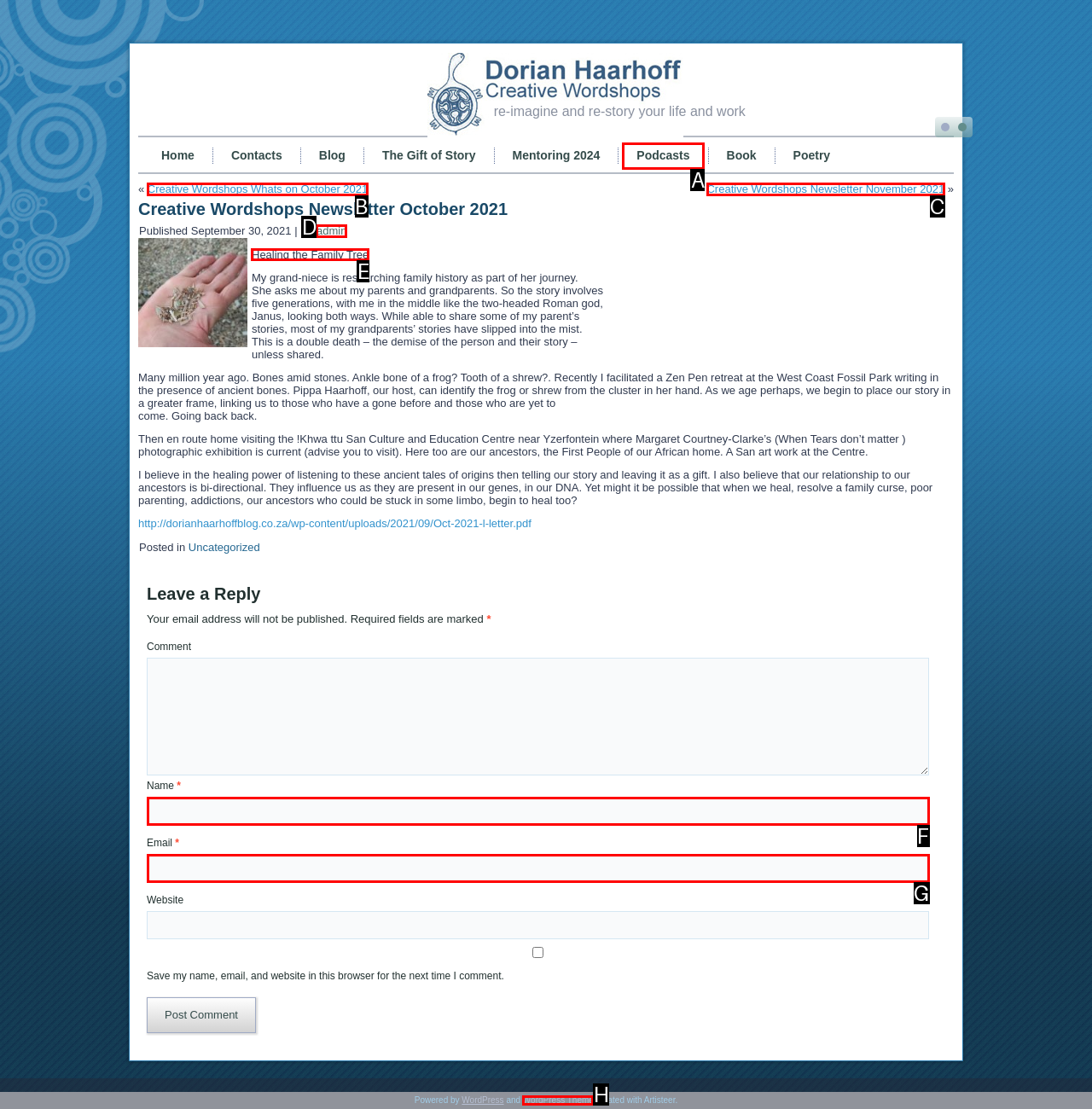For the task: Follow us on Facebook, specify the letter of the option that should be clicked. Answer with the letter only.

None